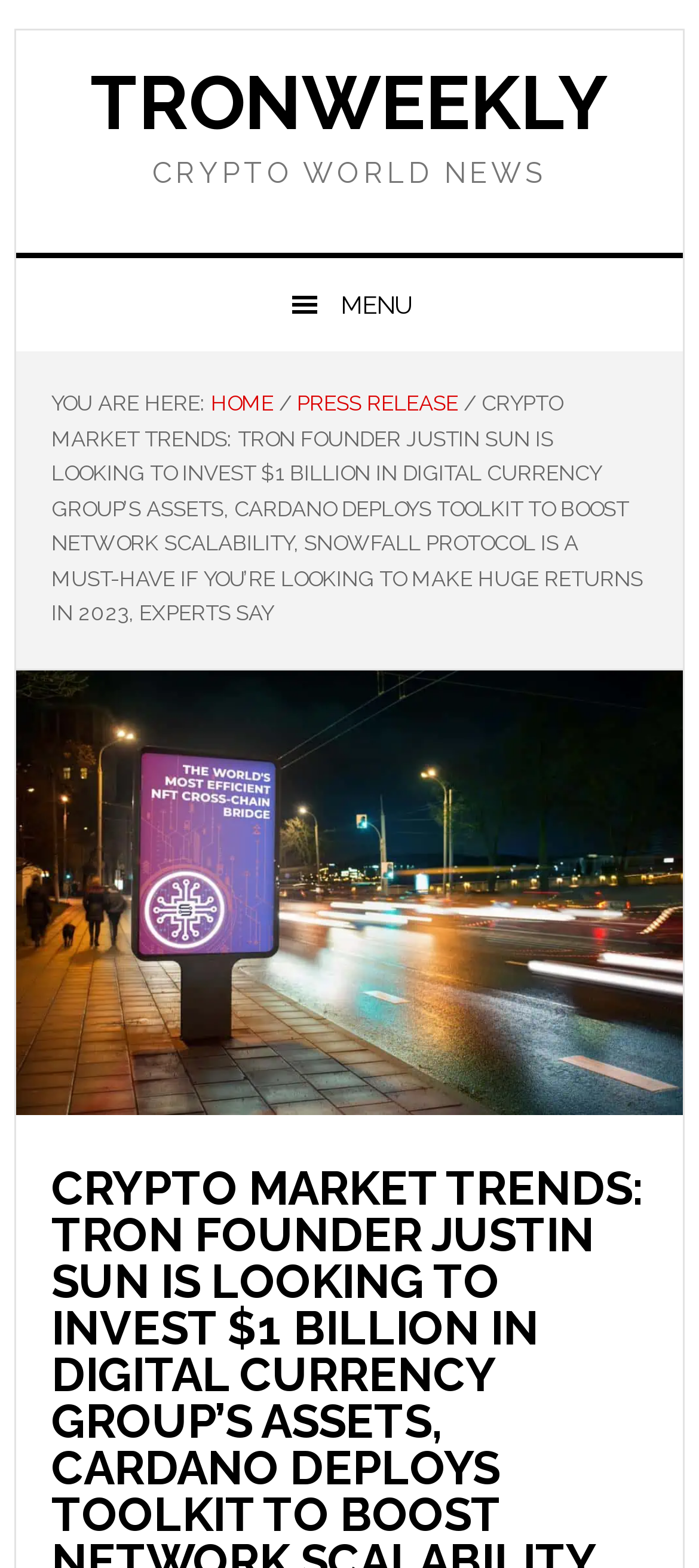Examine the screenshot and answer the question in as much detail as possible: What is the name of the website or publication?

From the top-left corner of the webpage, we can see the link 'TRONWEEKLY', which is likely the name of the website or publication.